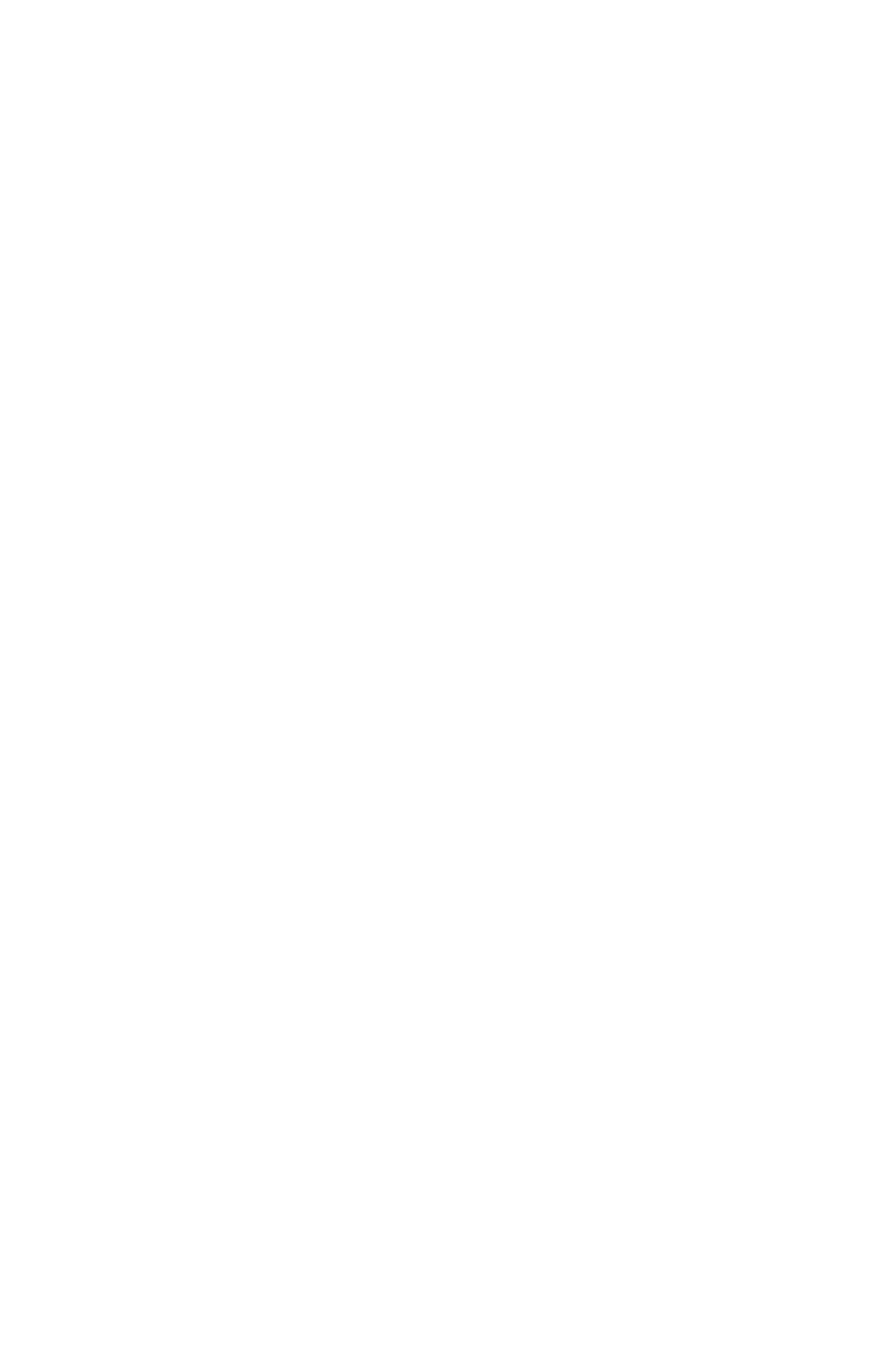Please identify the bounding box coordinates of where to click in order to follow the instruction: "Learn about services for patrons with disabilities".

[0.077, 0.357, 0.456, 0.383]